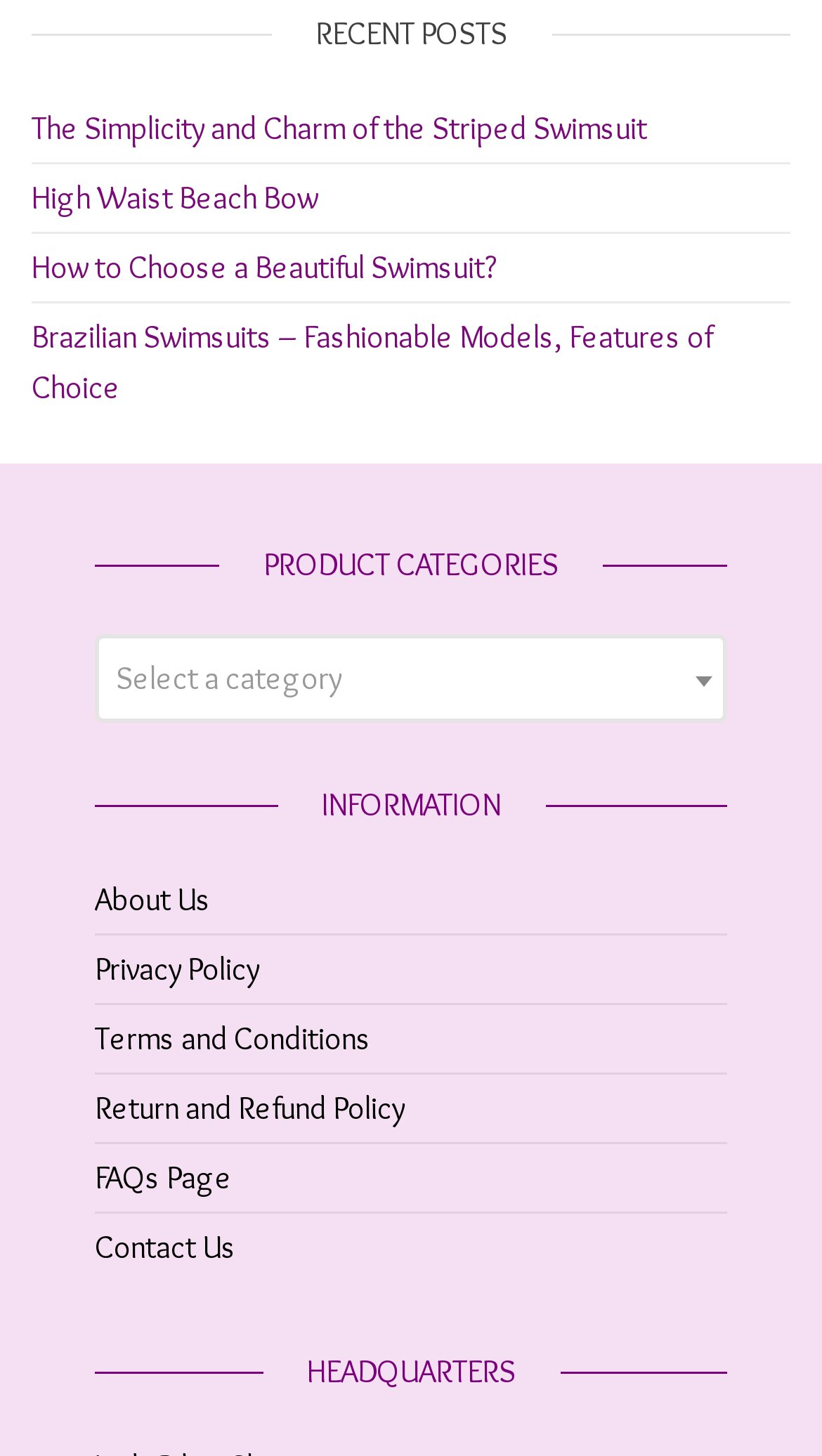Based on the image, please respond to the question with as much detail as possible:
What are the product categories?

The webpage does not explicitly provide a list of product categories, but it has a combobox with a label 'Select a category' which suggests that there are multiple categories available, but they are not listed.